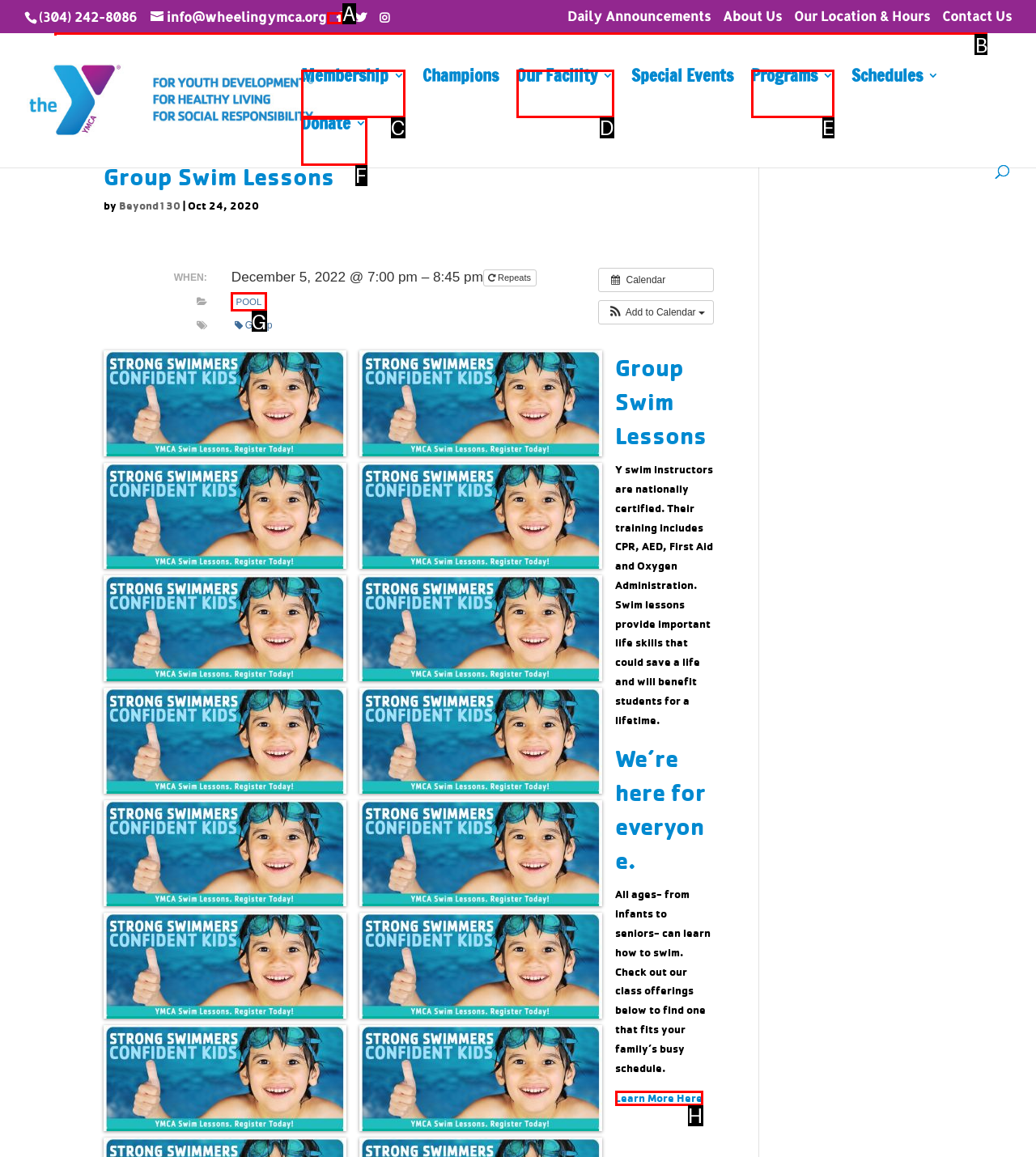Choose the letter of the UI element necessary for this task: Search for something
Answer with the correct letter.

B